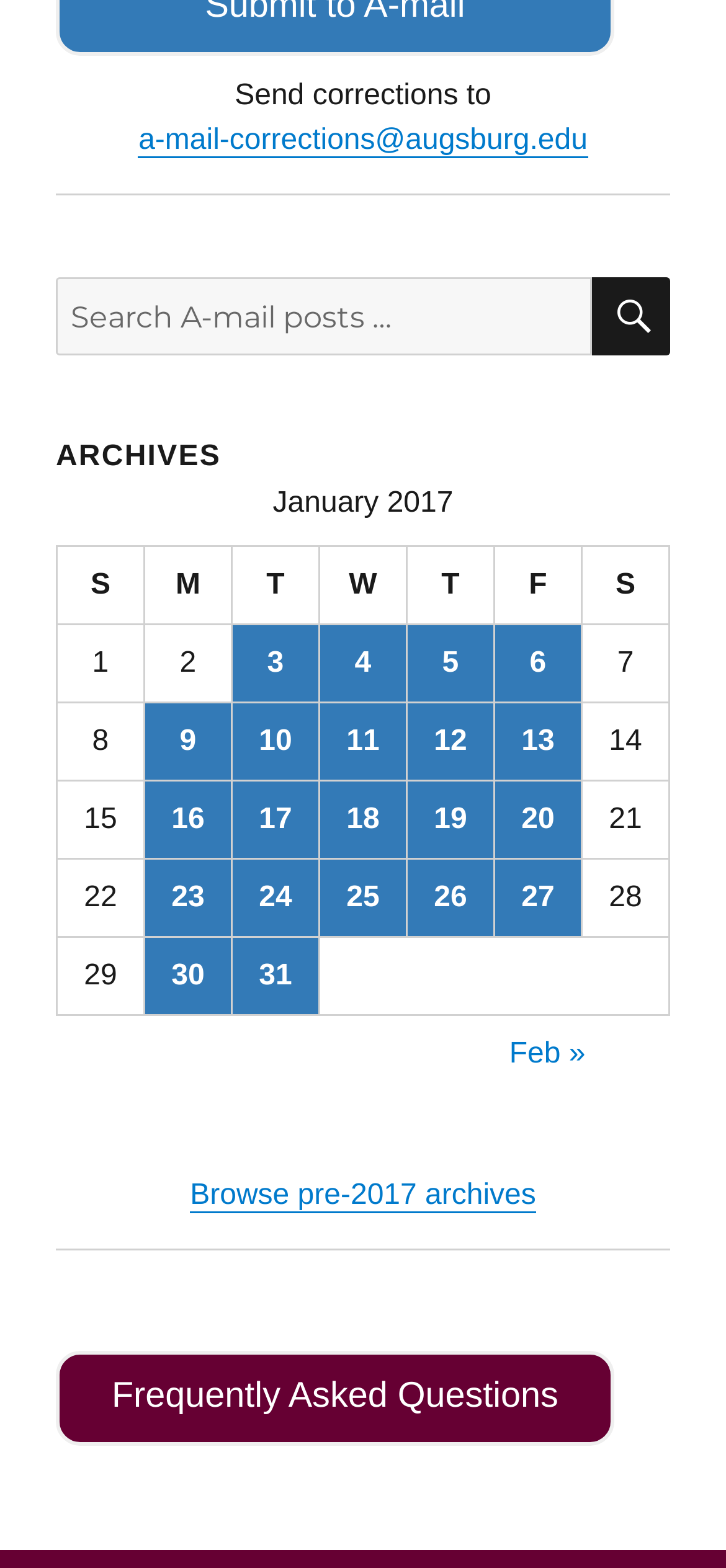Extract the bounding box coordinates of the UI element described: "Browse pre-2017 archives". Provide the coordinates in the format [left, top, right, bottom] with values ranging from 0 to 1.

[0.262, 0.752, 0.738, 0.772]